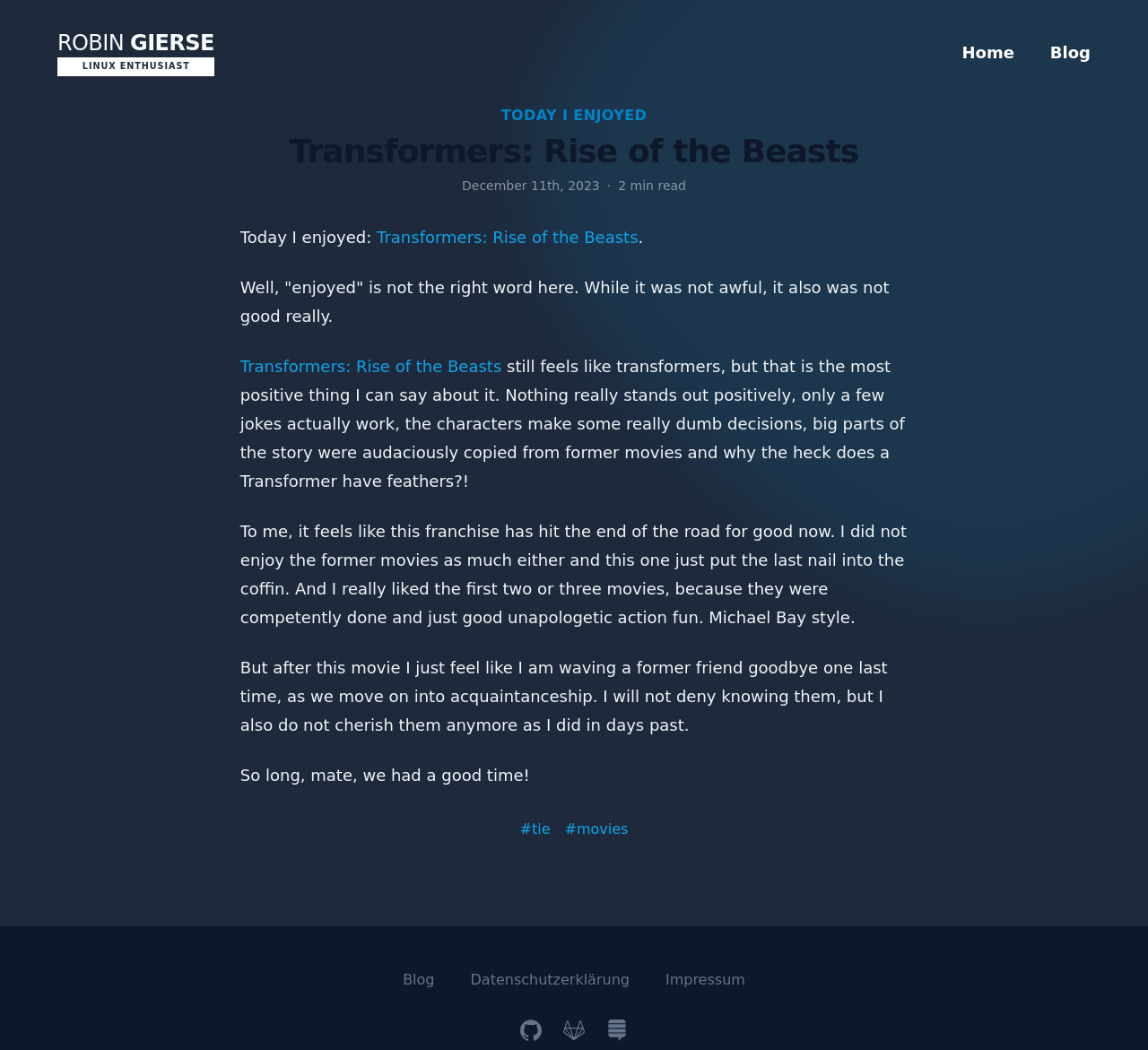Determine the bounding box coordinates of the area to click in order to meet this instruction: "Check out Transformers: Rise of the Beasts review".

[0.209, 0.217, 0.328, 0.235]